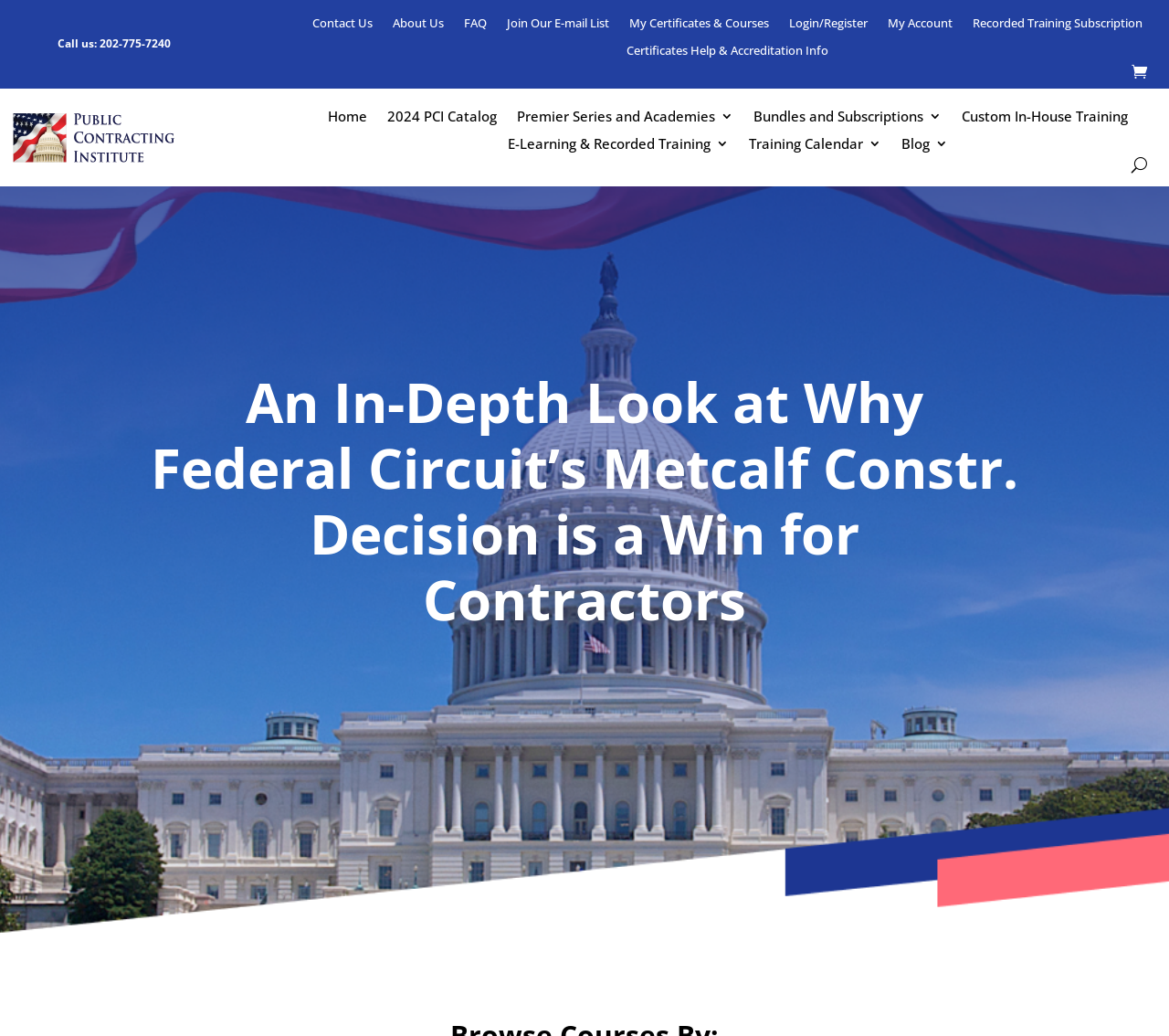Show me the bounding box coordinates of the clickable region to achieve the task as per the instruction: "Call the phone number".

[0.049, 0.034, 0.146, 0.049]